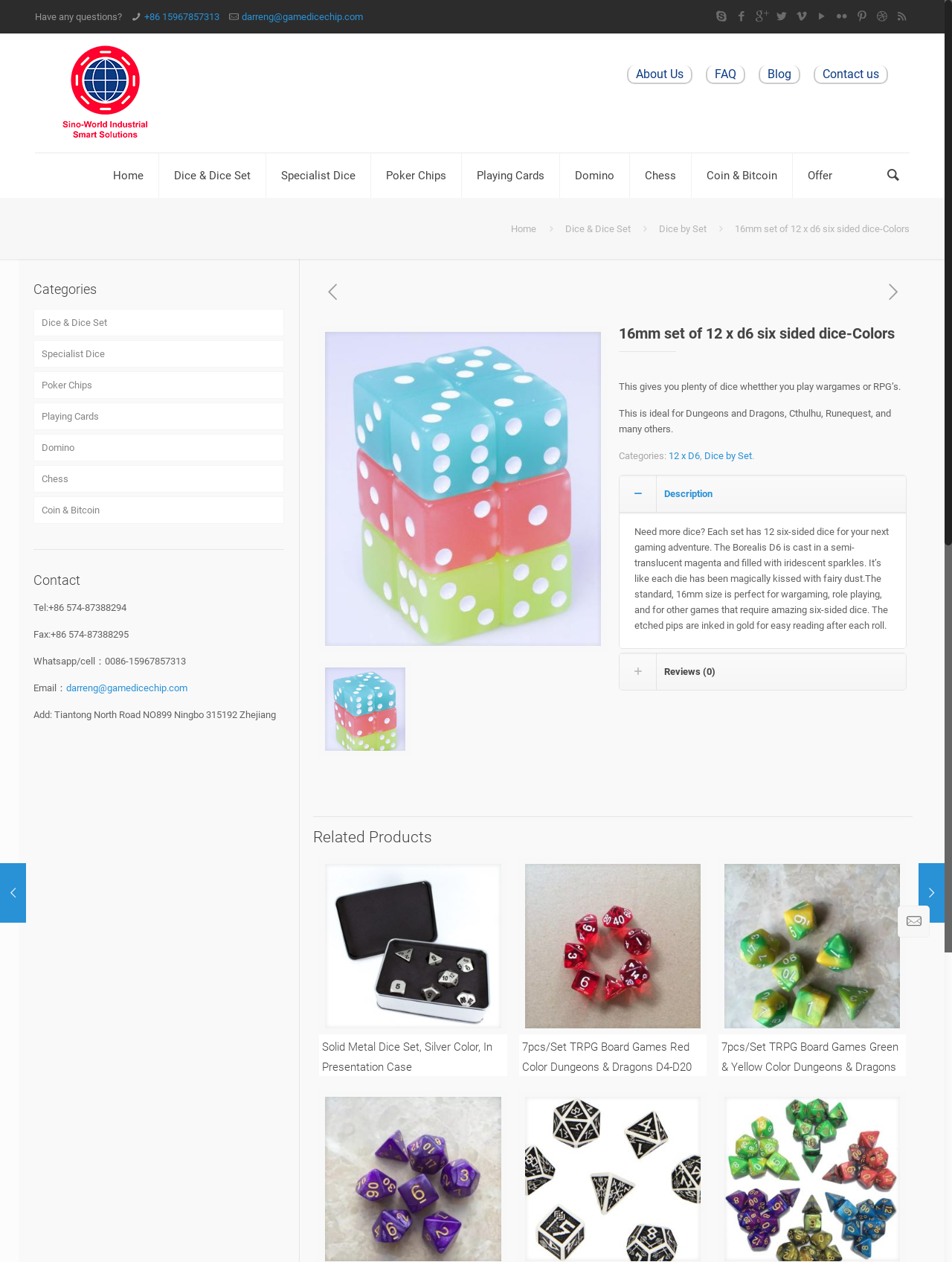Examine the screenshot and answer the question in as much detail as possible: What is the name of the dice set?

I found the answer by looking at the heading element with the text '16mm set of 12 x d6 six sided dice-Colors' which is located at the top of the webpage, indicating the name of the dice set.